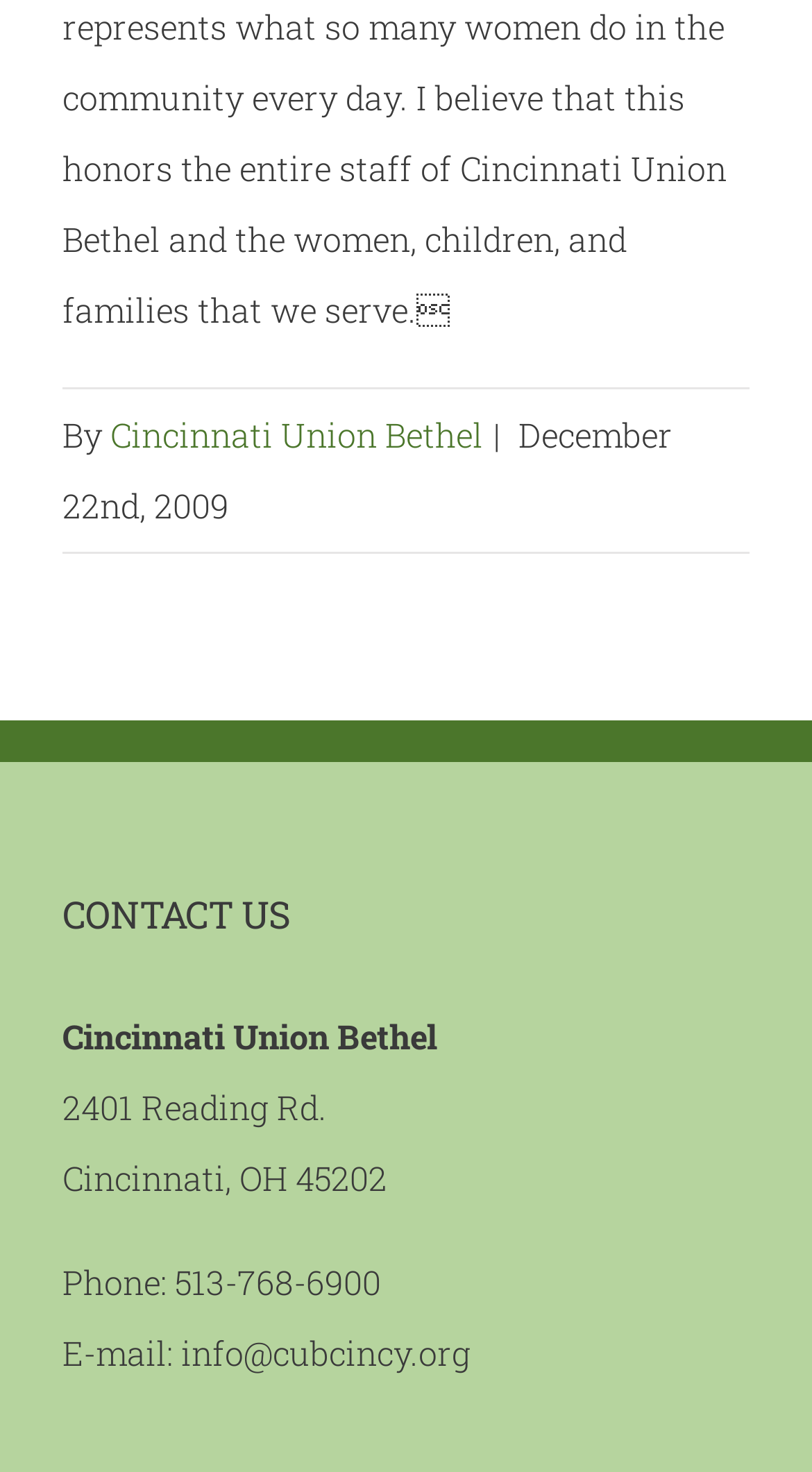What is the name of the organization?
Based on the image, provide your answer in one word or phrase.

Cincinnati Union Bethel